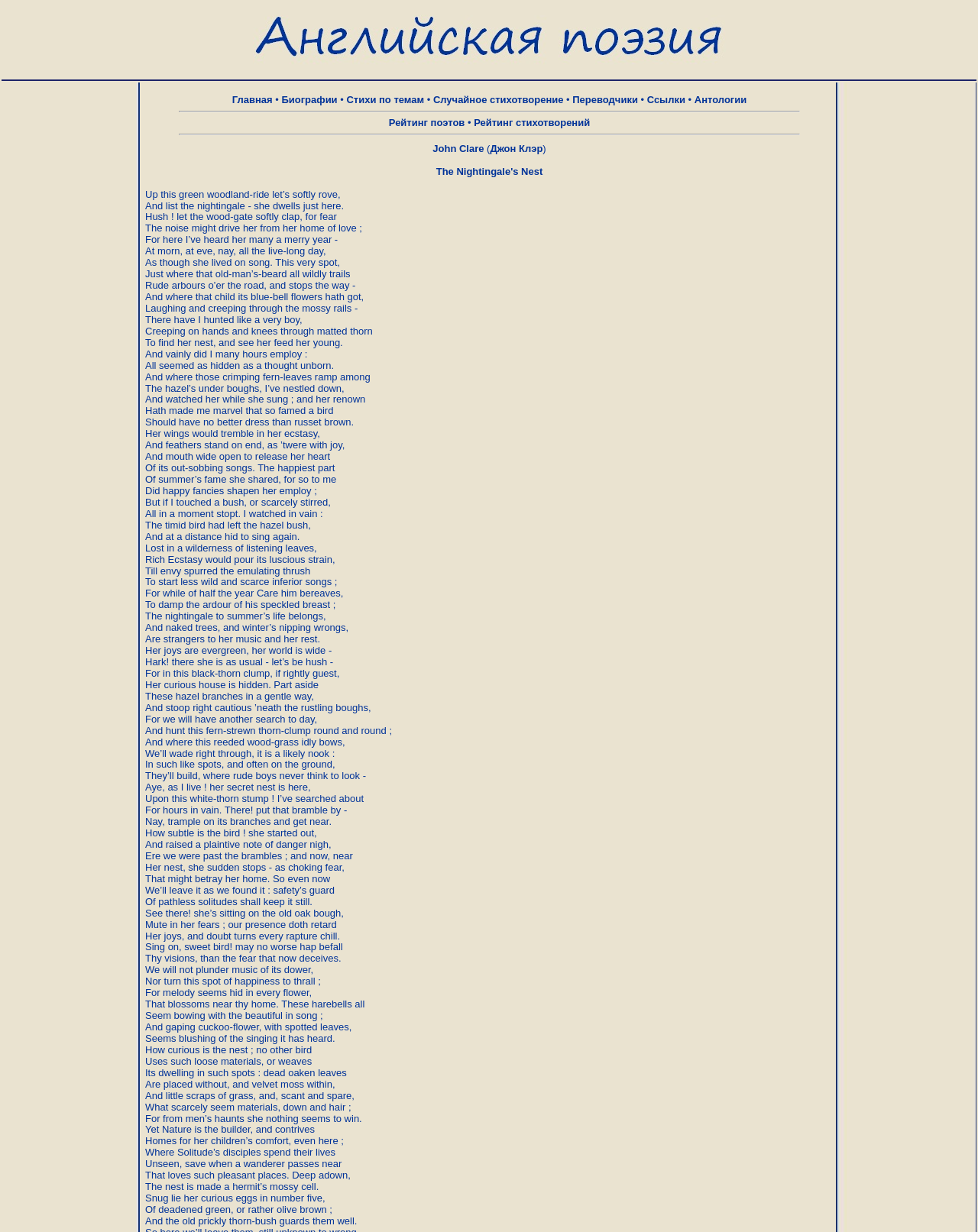Indicate the bounding box coordinates of the element that needs to be clicked to satisfy the following instruction: "Click on the link to John Clare's biography". The coordinates should be four float numbers between 0 and 1, i.e., [left, top, right, bottom].

[0.442, 0.116, 0.495, 0.125]